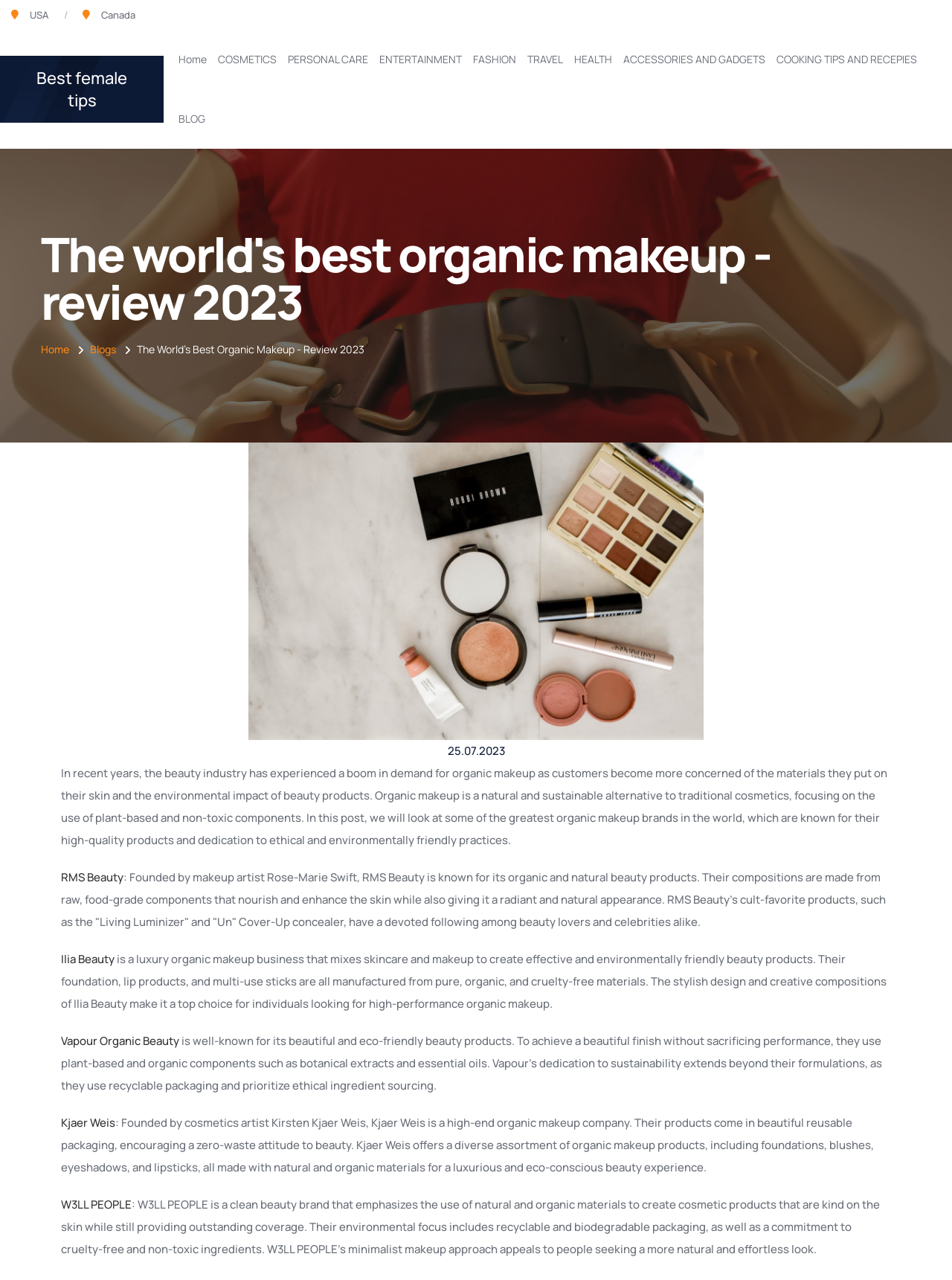How many organic makeup brands are mentioned in the article?
Provide an in-depth and detailed explanation in response to the question.

After reading the article, I found that five organic makeup brands are mentioned: RMS Beauty, Ilia Beauty, Vapour Organic Beauty, Kjaer Weis, and W3LL PEOPLE.